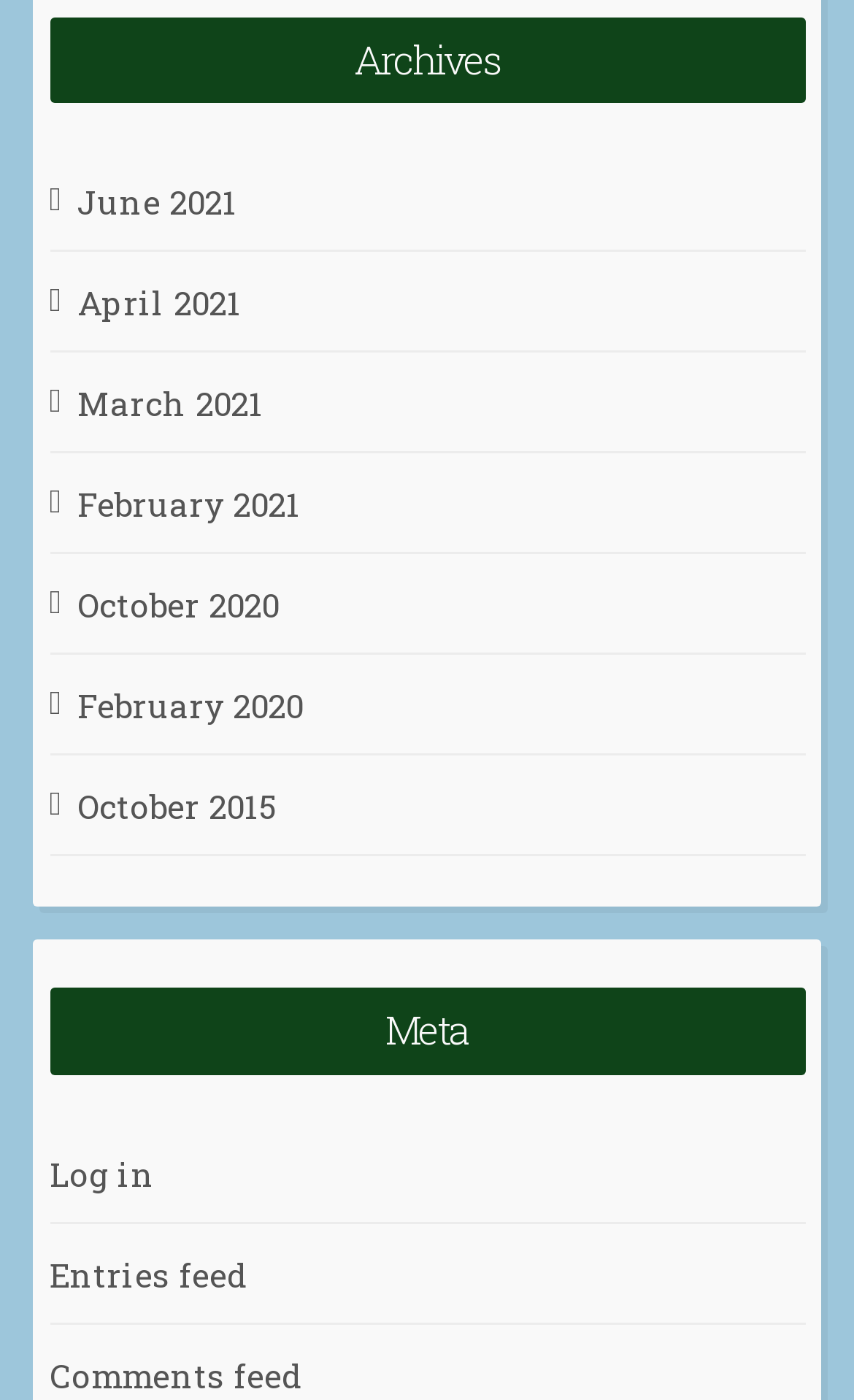Respond to the question below with a single word or phrase: How many sections are there on the webpage?

2